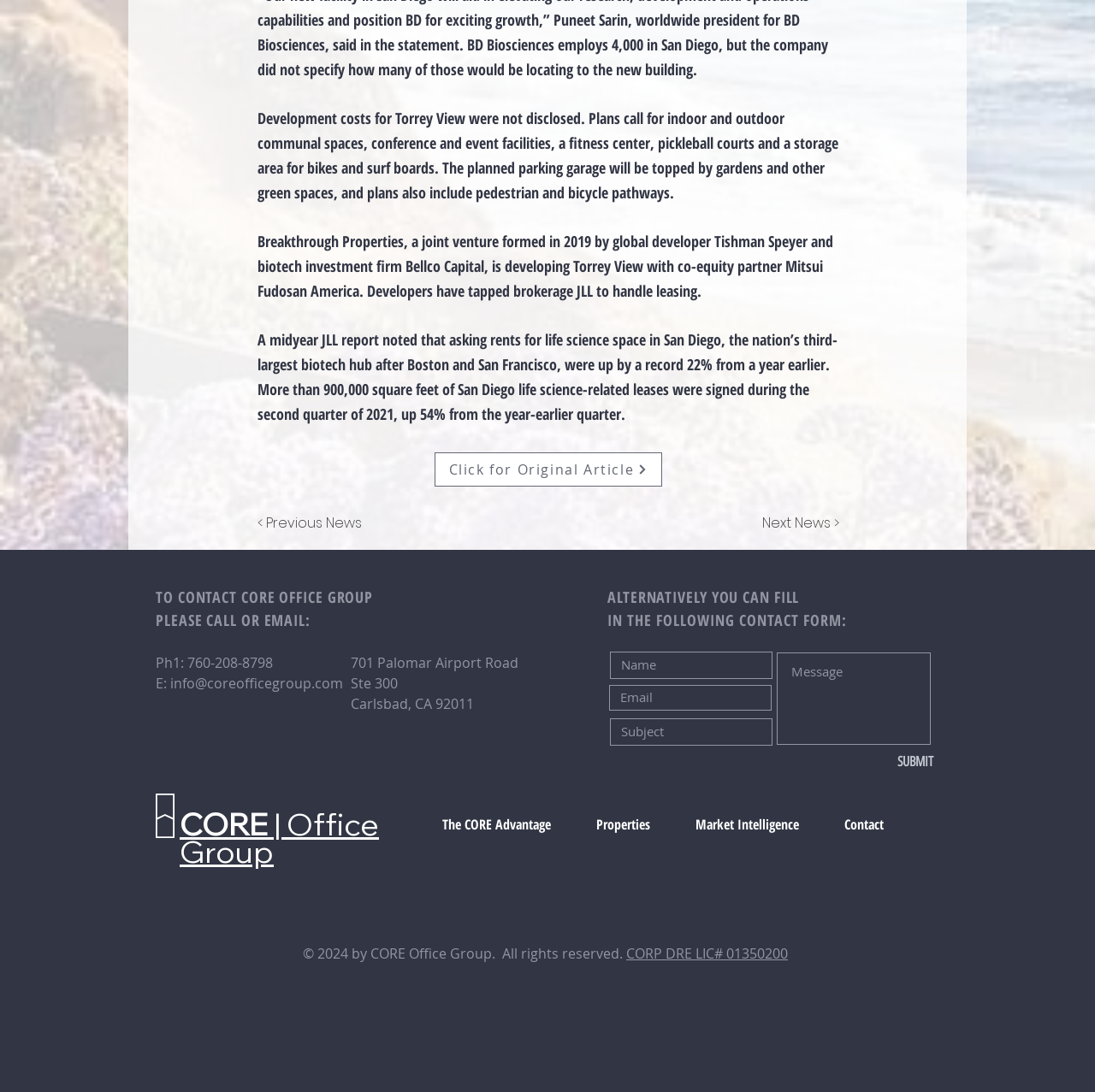Using the details in the image, give a detailed response to the question below:
What is the purpose of the contact form?

The contact form is located at the bottom of the webpage, and it appears to be a way for users to get in touch with CORE Office Group, possibly to inquire about their services or properties.